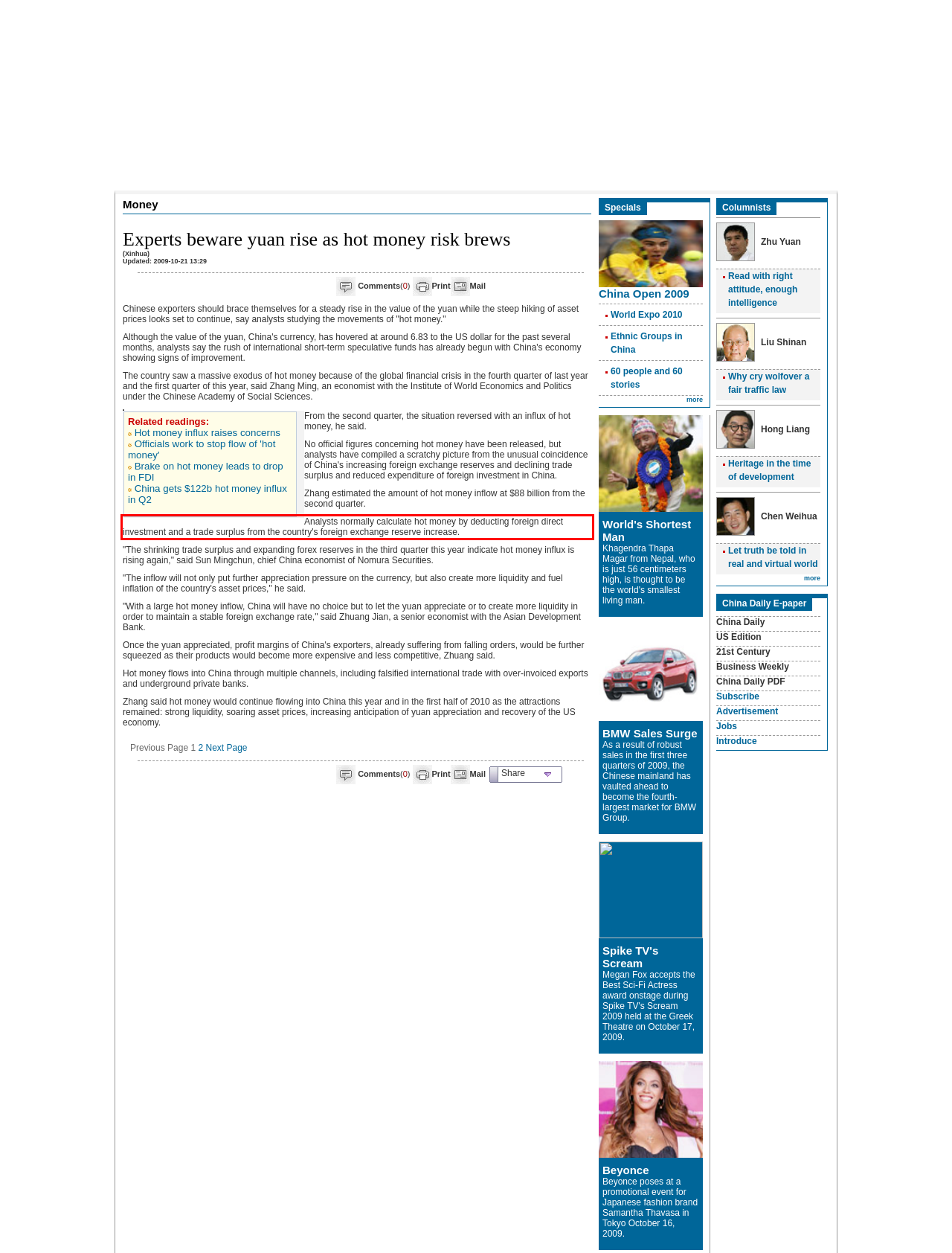You are provided with a screenshot of a webpage that includes a UI element enclosed in a red rectangle. Extract the text content inside this red rectangle.

Analysts normally calculate hot money by deducting foreign direct investment and a trade surplus from the country's foreign exchange reserve increase.